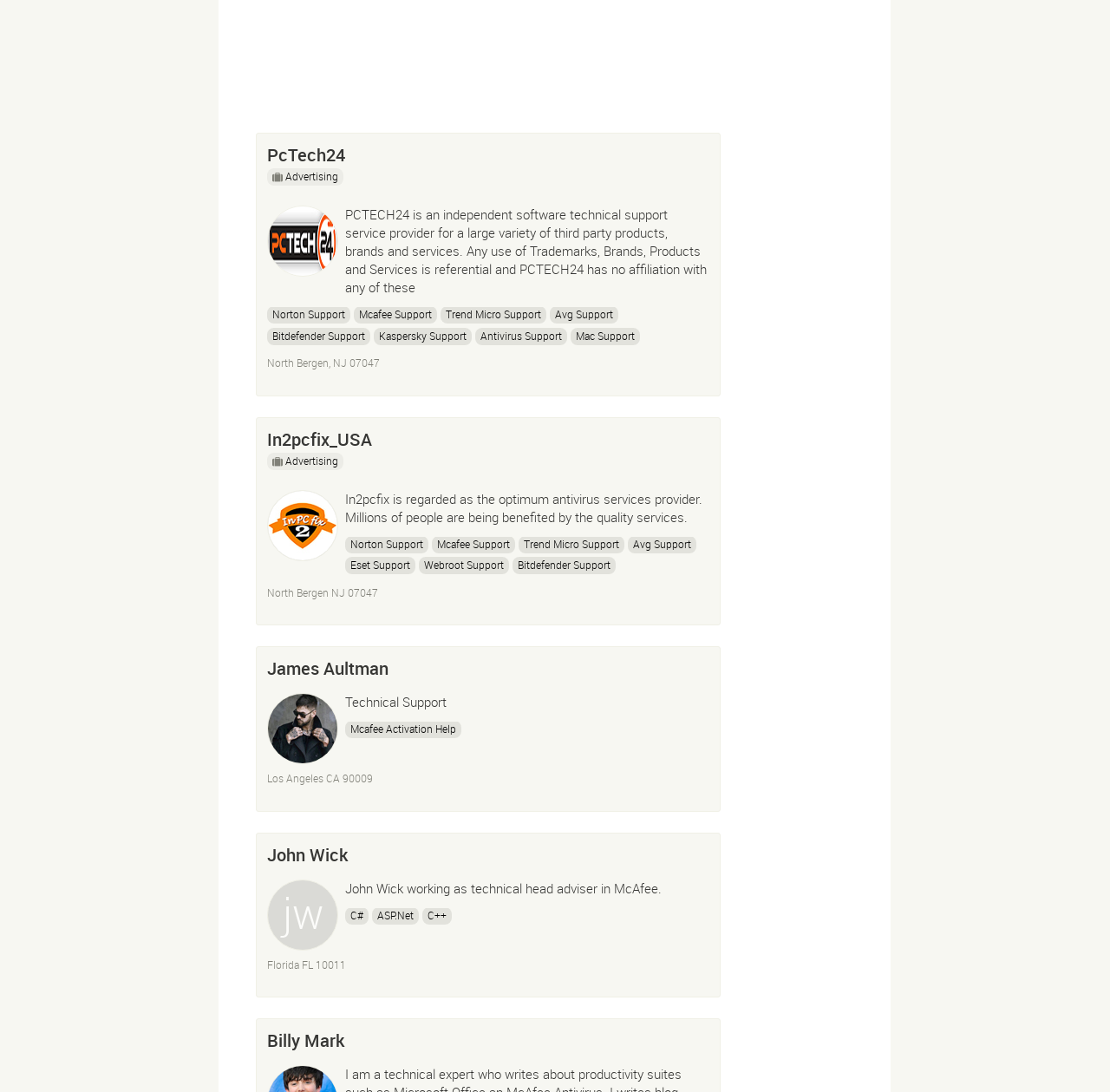Please specify the bounding box coordinates for the clickable region that will help you carry out the instruction: "Get 'Norton Support'".

[0.241, 0.281, 0.316, 0.296]